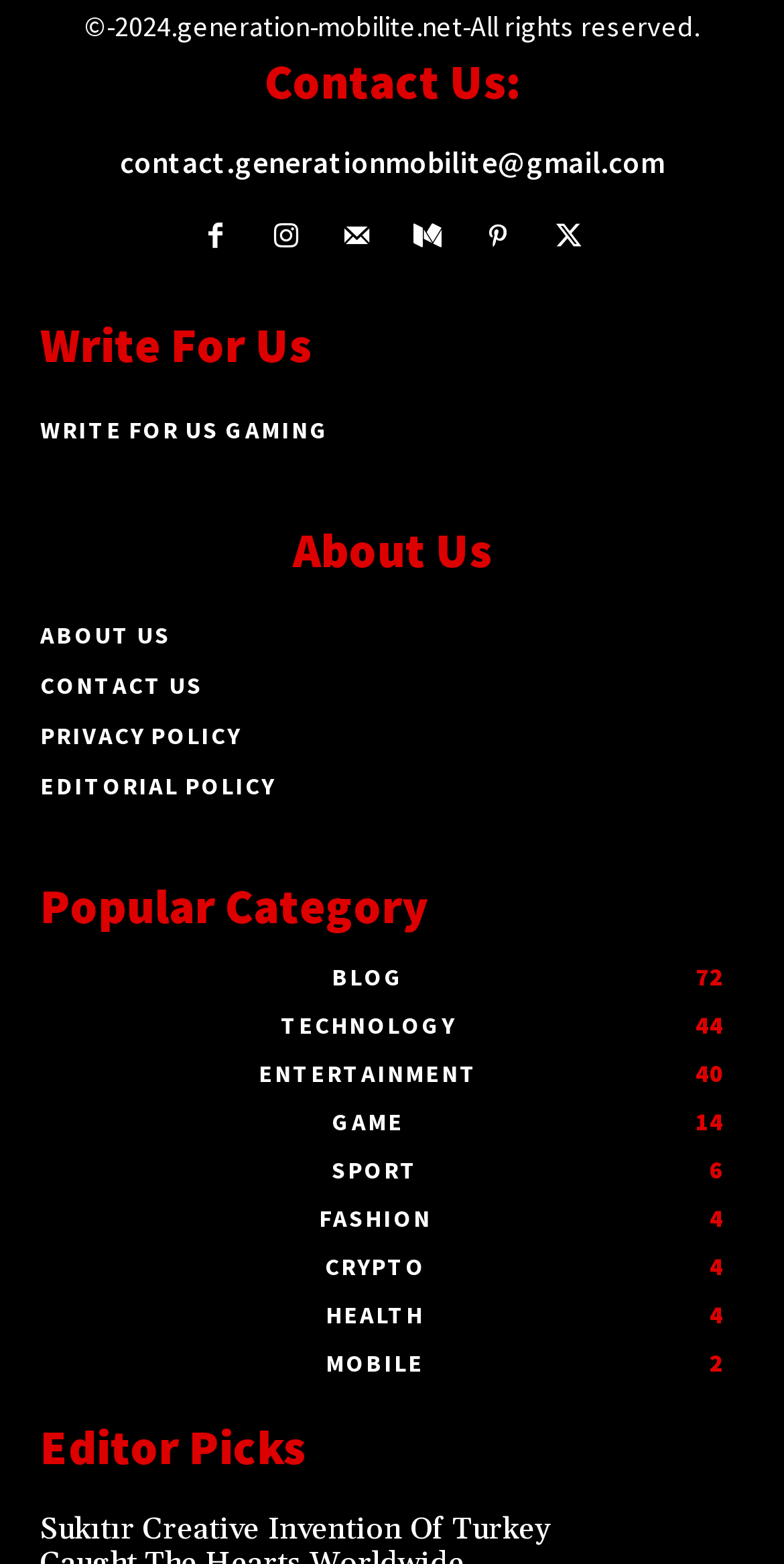Identify the bounding box coordinates of the area you need to click to perform the following instruction: "Go to the page about 한국 예능의 탄생".

None